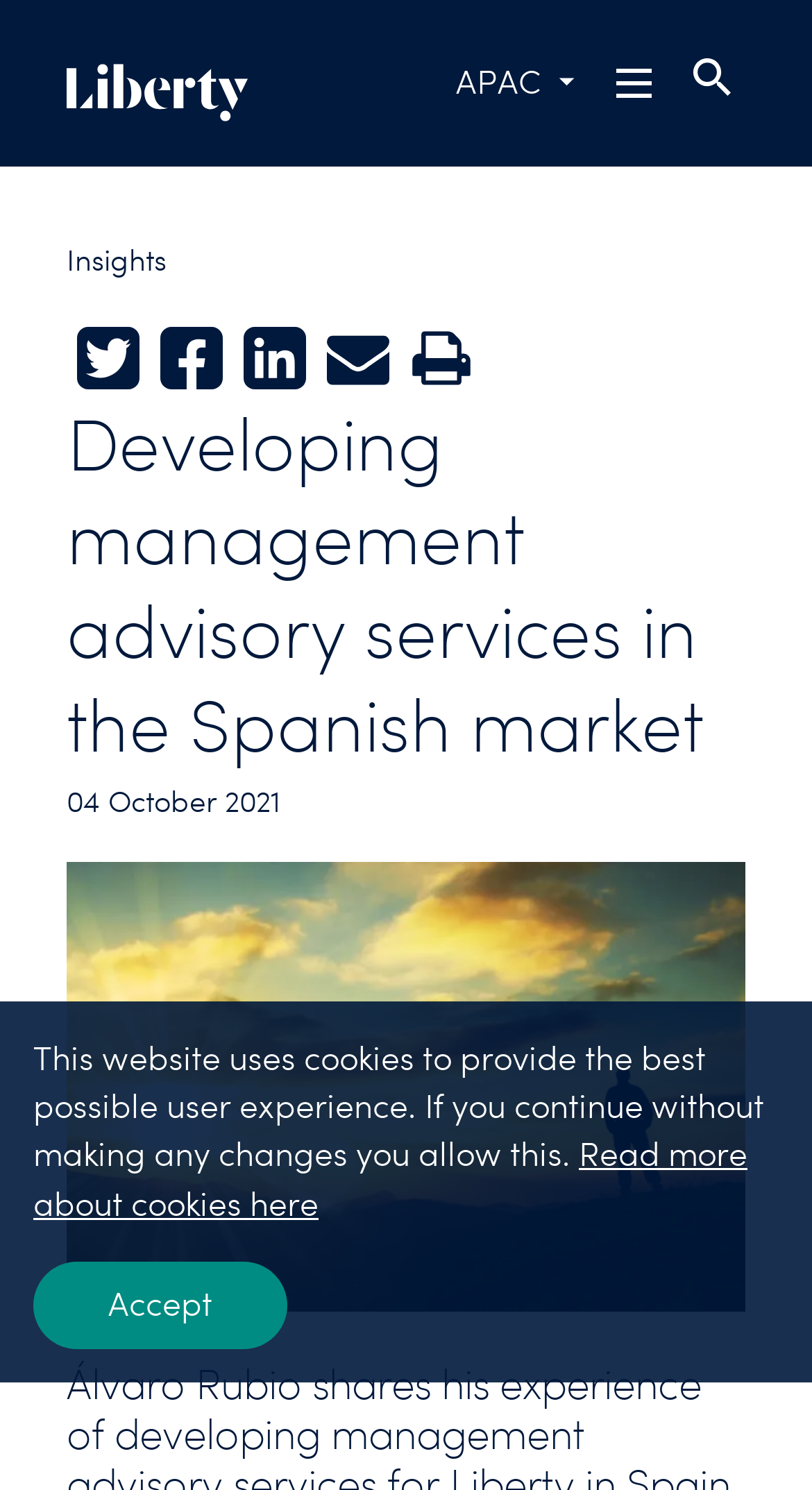Provide the bounding box coordinates for the area that should be clicked to complete the instruction: "Visit the Insights page".

[0.082, 0.163, 0.205, 0.186]